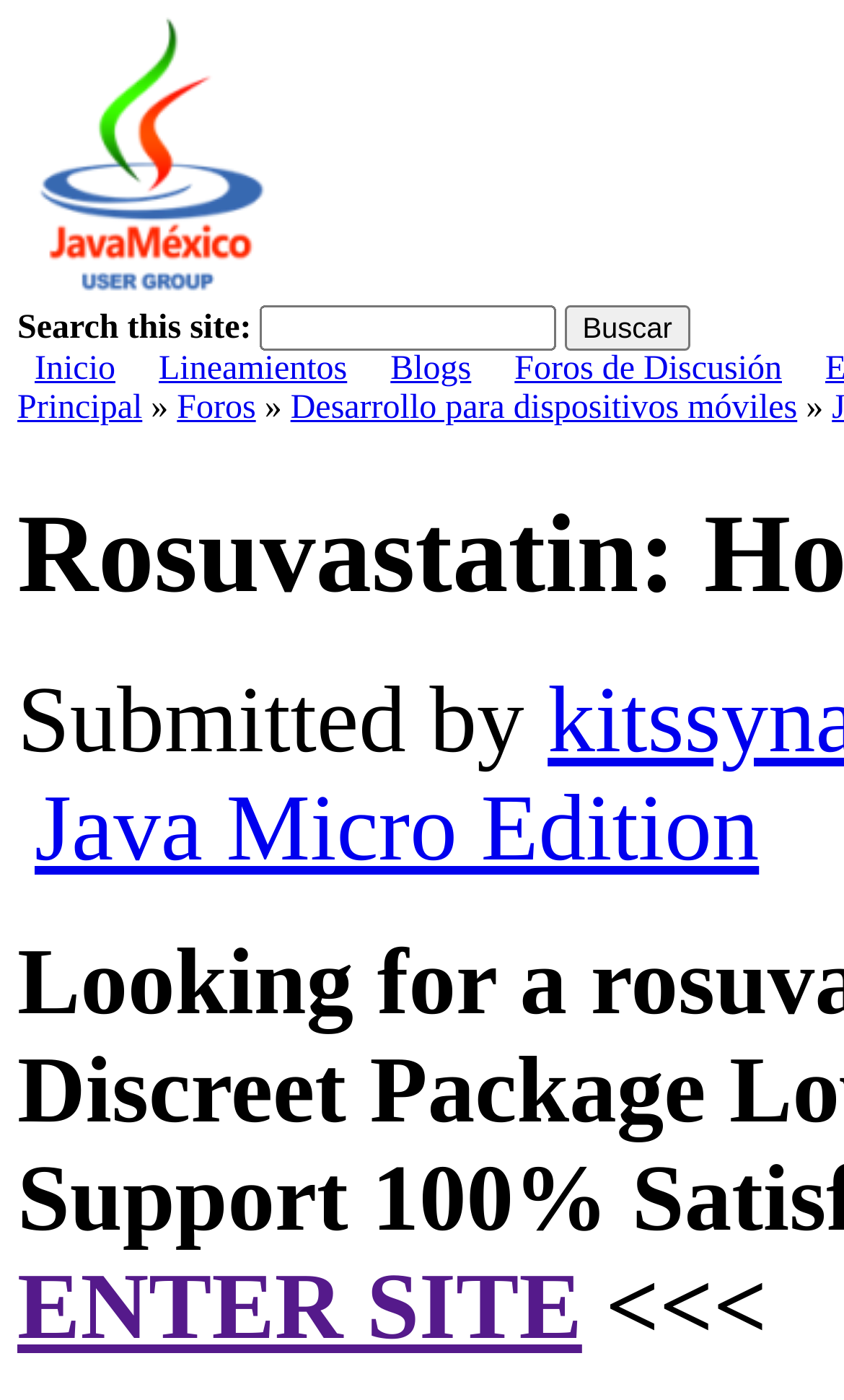What is the search button text?
Refer to the image and provide a concise answer in one word or phrase.

Buscar